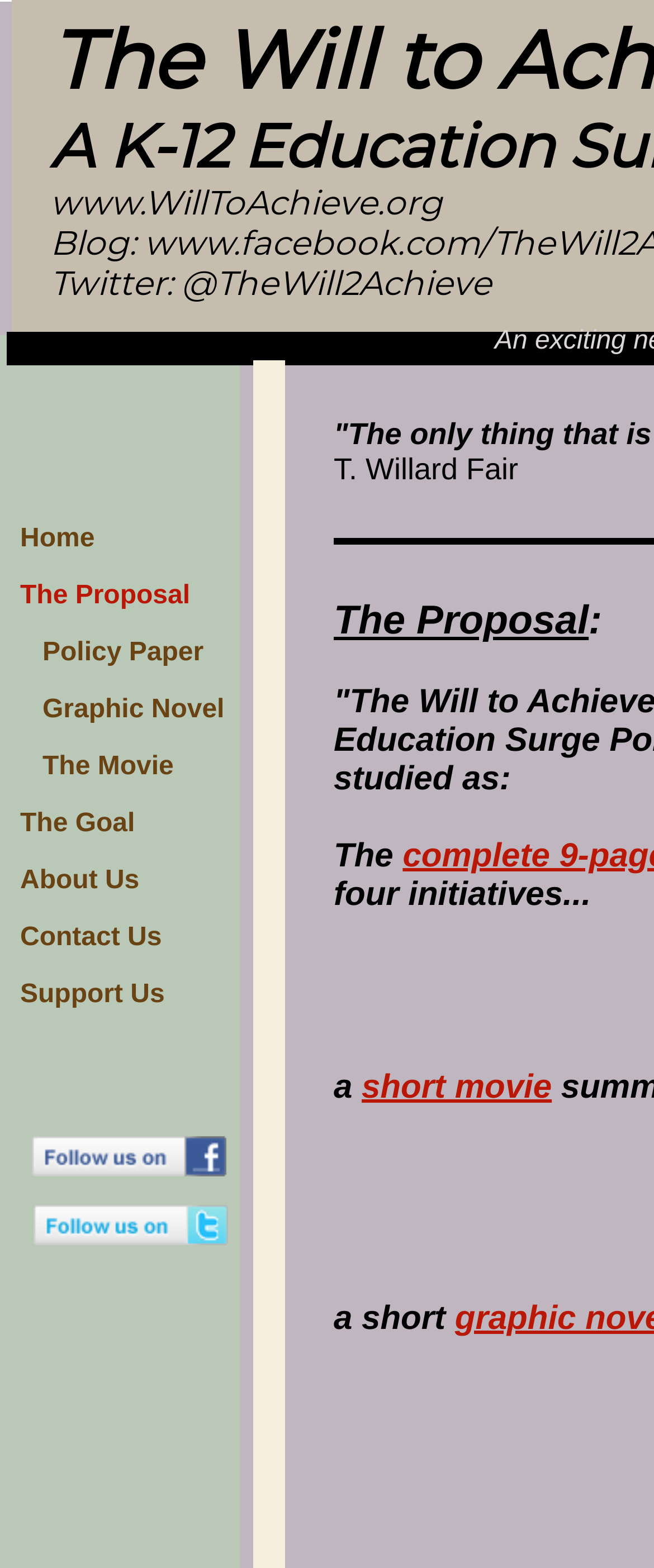Provide a brief response to the question using a single word or phrase: 
What is the text above the 'The Proposal' link?

The